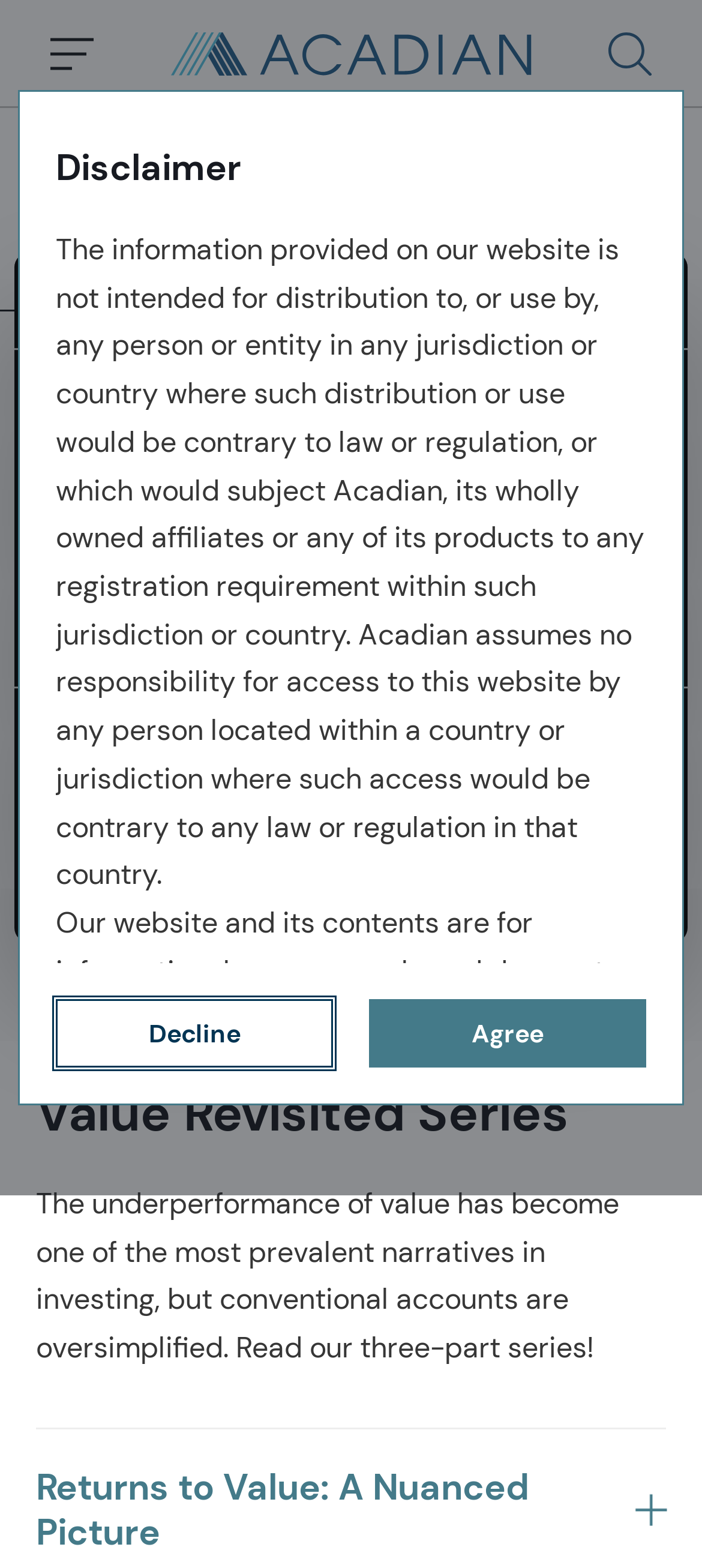Respond with a single word or phrase to the following question: What is the name of the company behind the website?

Acadian Asset Management